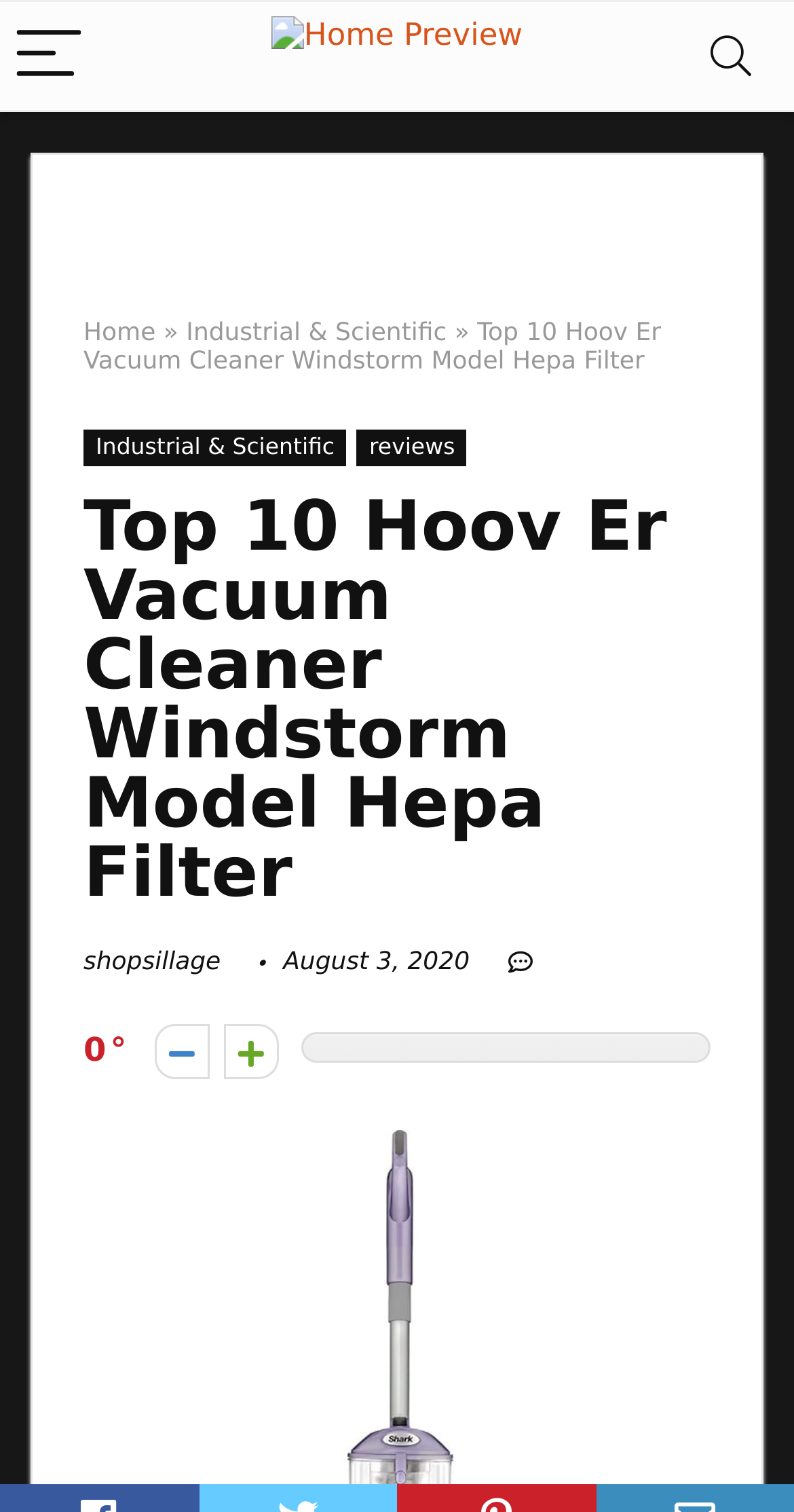Find the main header of the webpage and produce its text content.

Top 10 Hoov Er Vacuum Cleaner Windstorm Model Hepa Filter